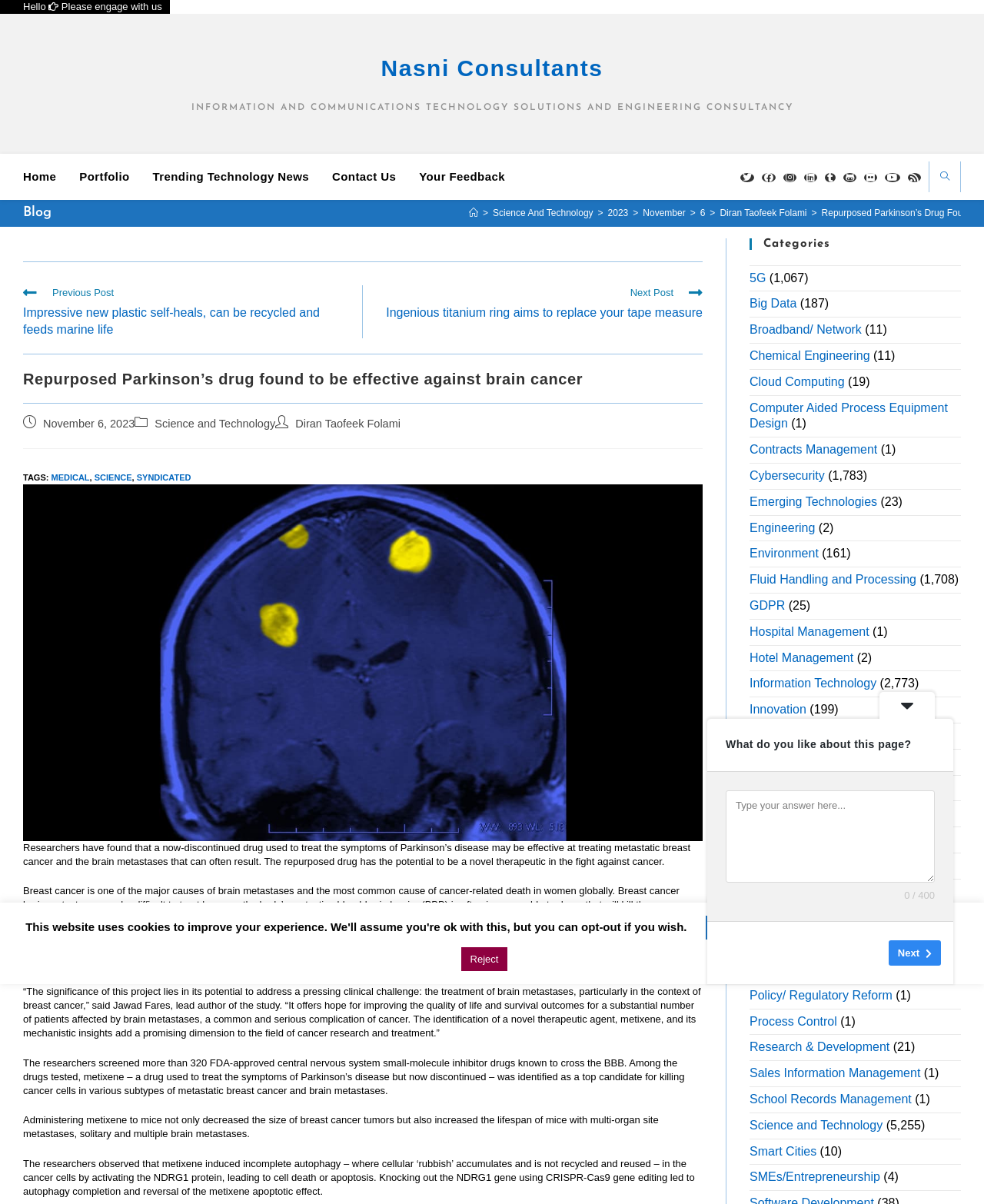Please reply to the following question using a single word or phrase: 
What is the name of the author of the study?

Jawad Fares